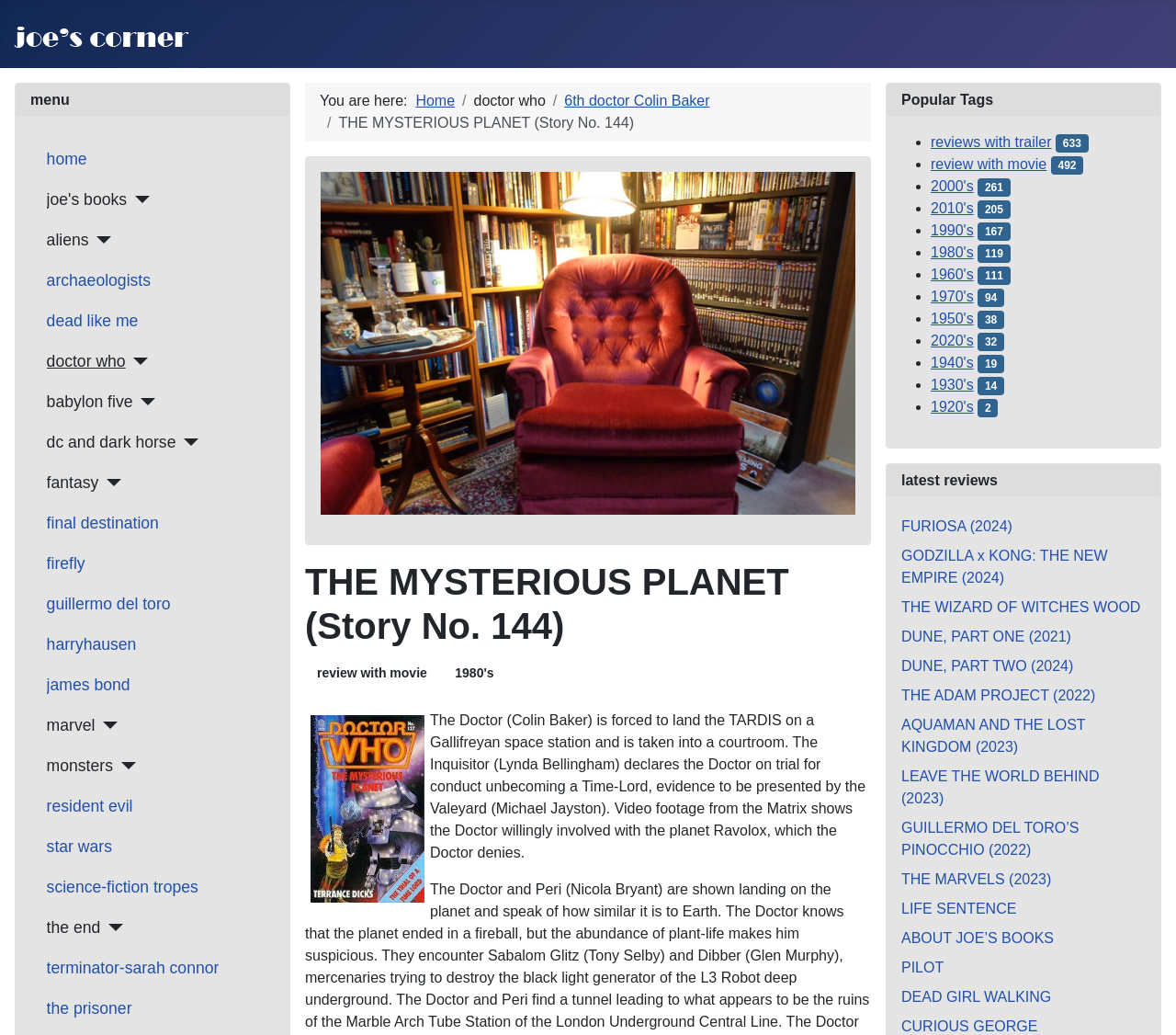Find the bounding box coordinates for the area that must be clicked to perform this action: "view the latest review of 'FURIOSA (2024)'".

[0.766, 0.501, 0.861, 0.516]